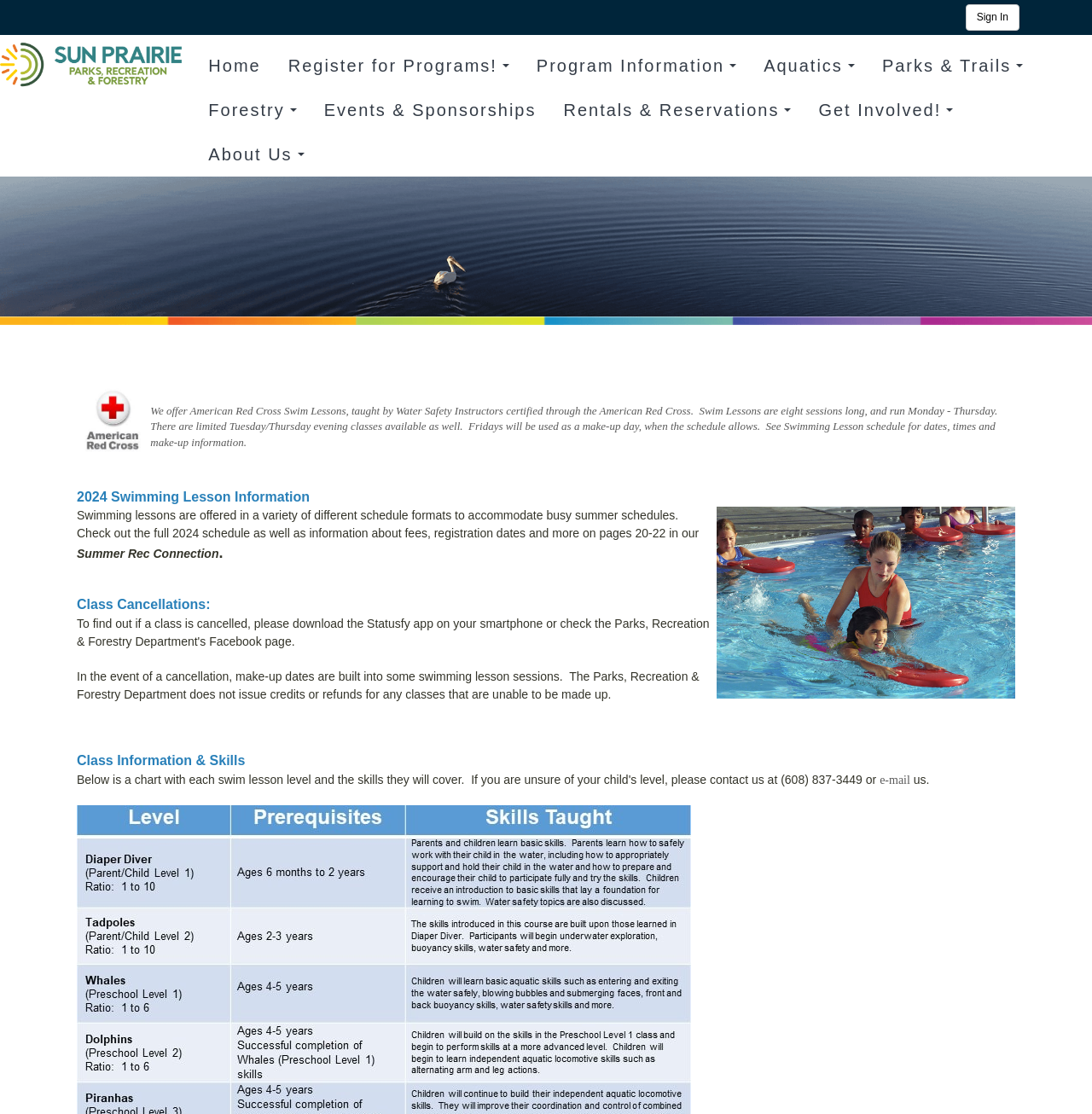How can users find out if a class is cancelled?
Refer to the image and offer an in-depth and detailed answer to the question.

By analyzing the webpage content, I found a paragraph that states 'To find out if a class is cancelled, please download the Statusfy app on your smartphone or check the Parks, Recreation & Forestry Department's Facebook page.' This indicates that users can find out if a class is cancelled by downloading the Statusfy app or checking the Parks, Recreation & Forestry Department's Facebook page.